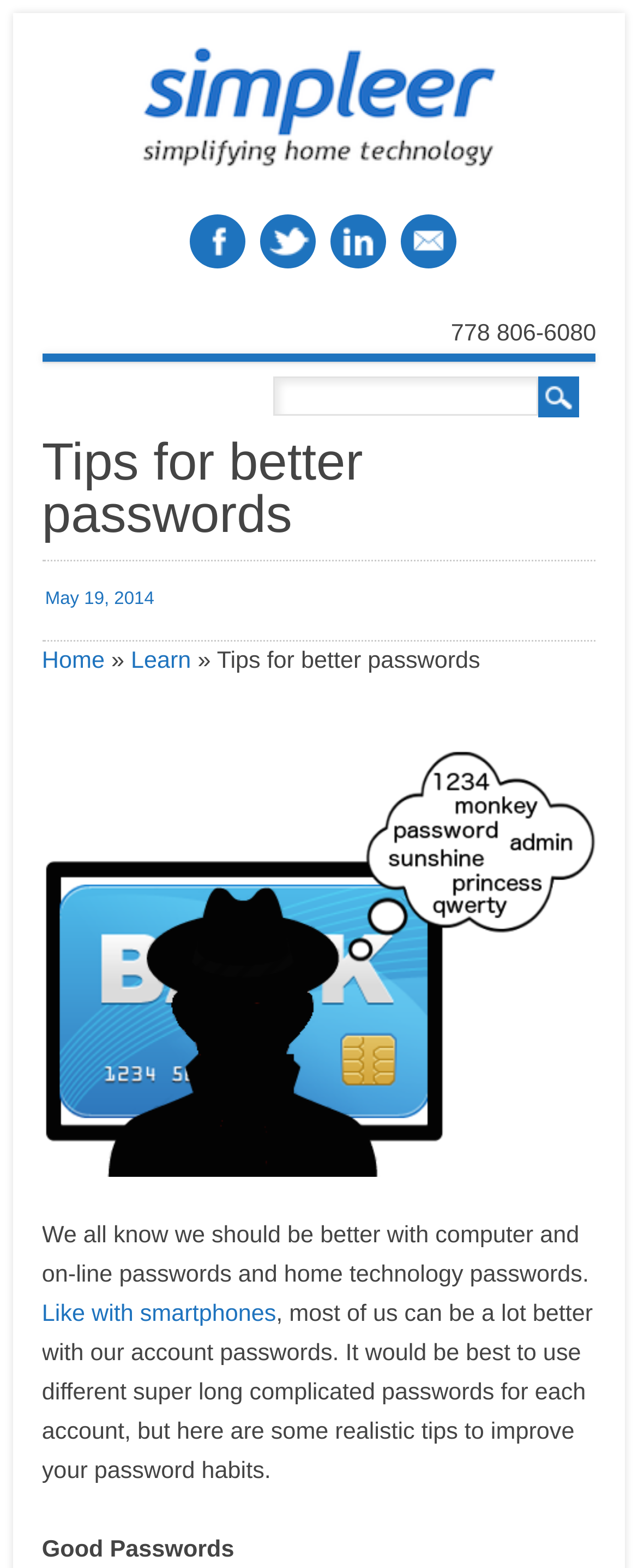Can you provide the bounding box coordinates for the element that should be clicked to implement the instruction: "Read the article posted on May 19, 2014"?

[0.066, 0.37, 0.242, 0.388]